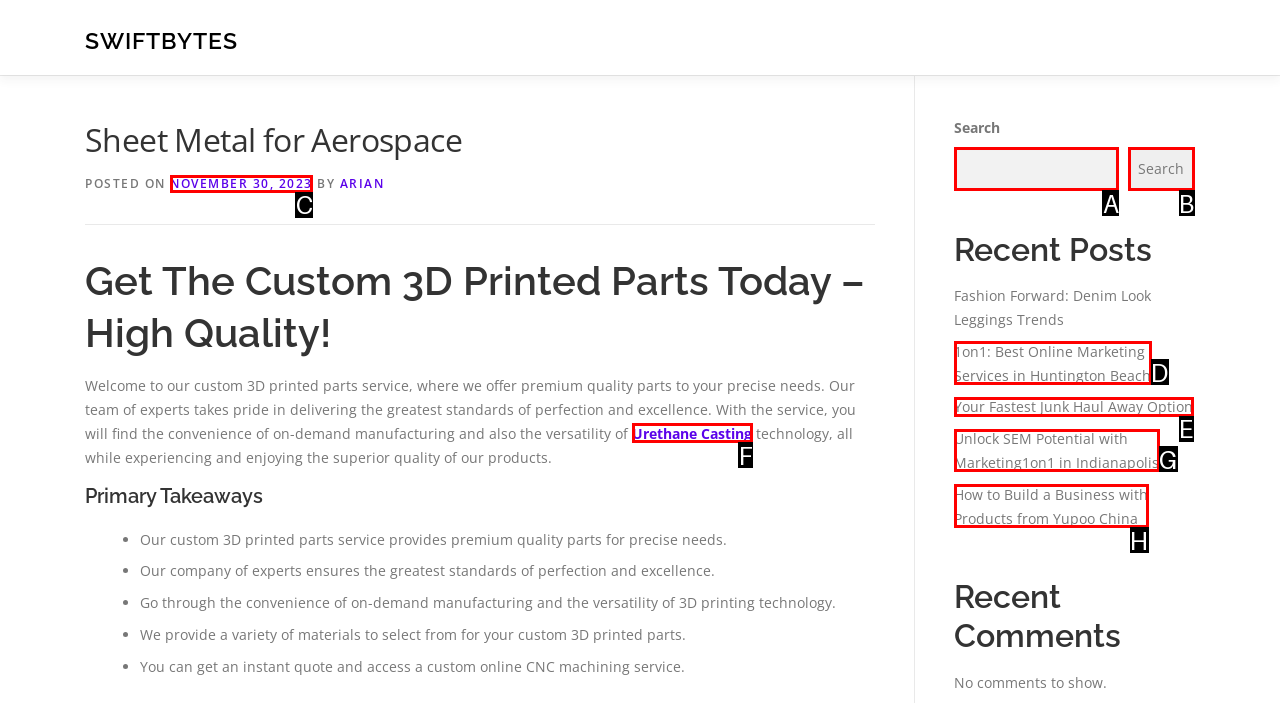Point out which HTML element you should click to fulfill the task: Click on the 'Urethane Casting' link.
Provide the option's letter from the given choices.

F